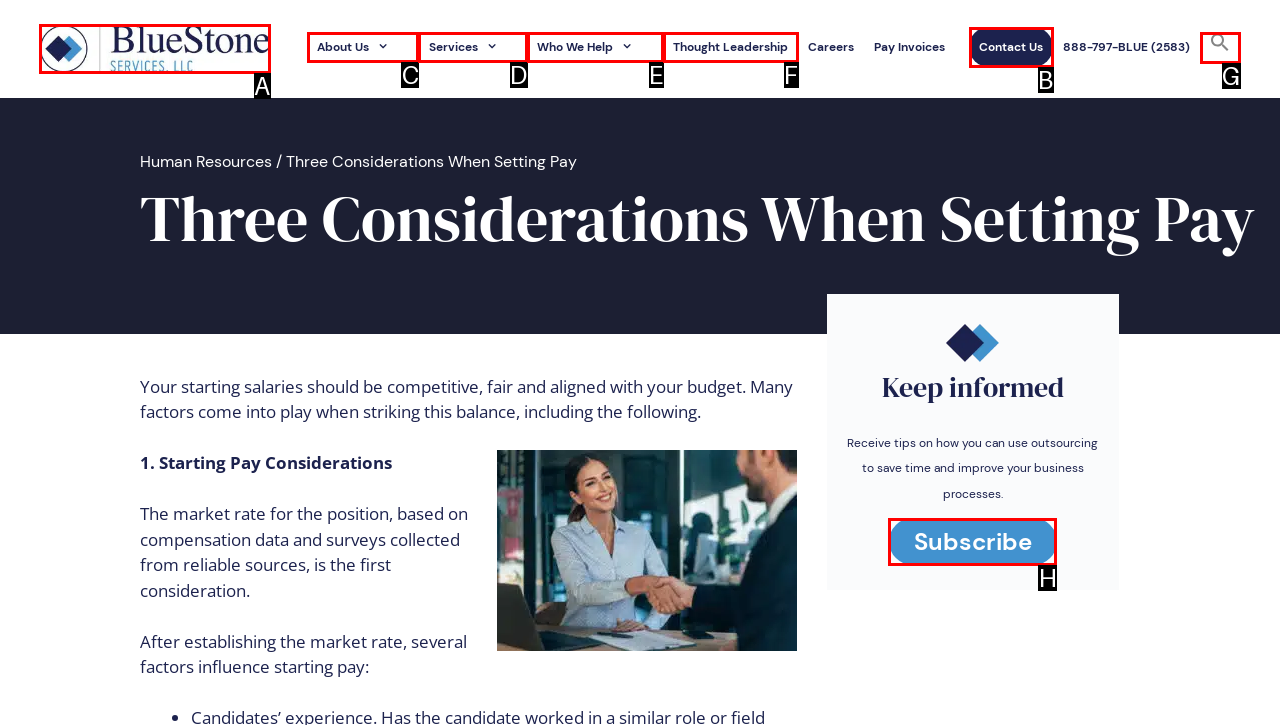Identify the HTML element that should be clicked to accomplish the task: Click on the company logo
Provide the option's letter from the given choices.

A